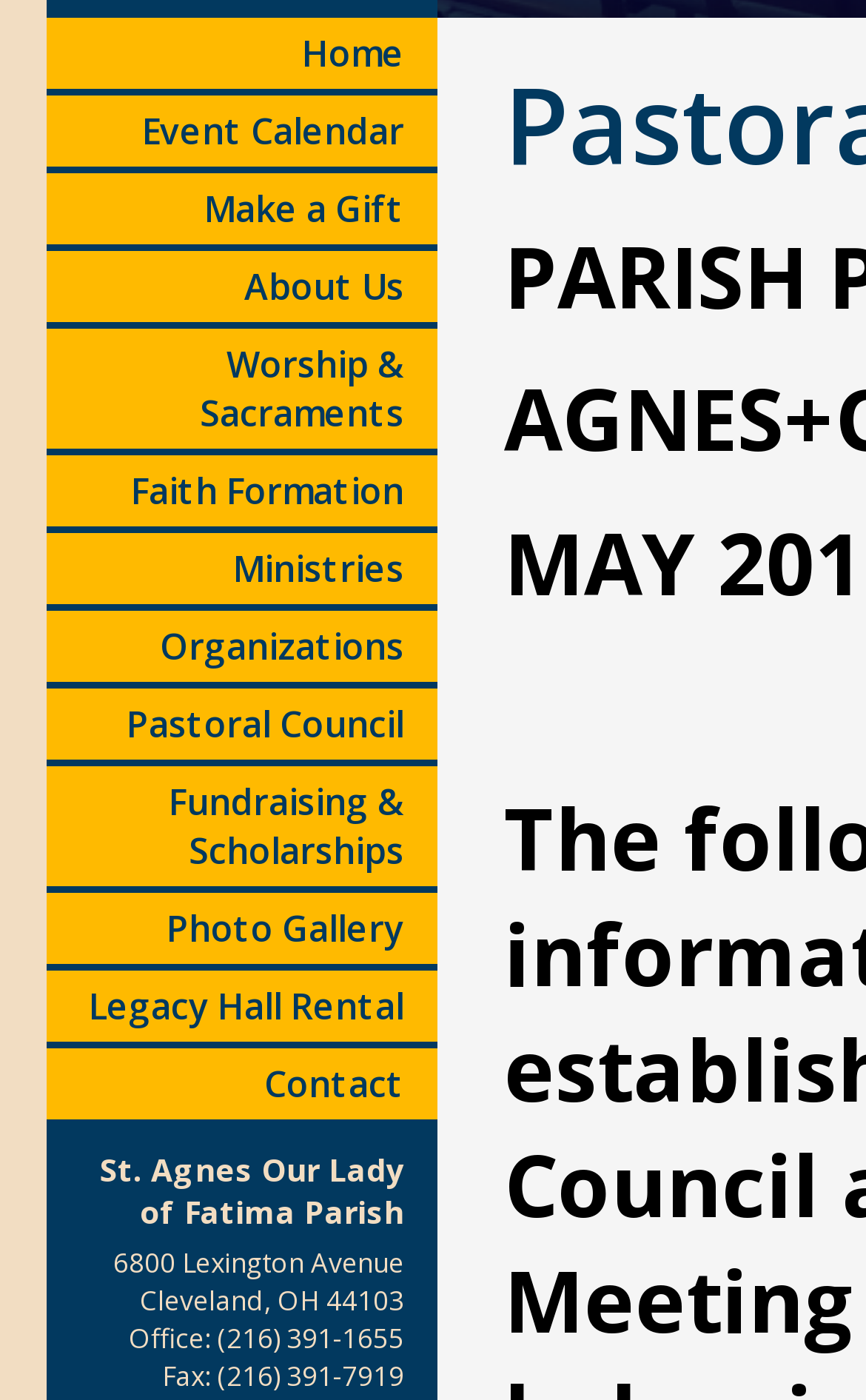Bounding box coordinates must be specified in the format (top-left x, top-left y, bottom-right x, bottom-right y). All values should be floating point numbers between 0 and 1. What are the bounding box coordinates of the UI element described as: Home

[0.054, 0.013, 0.505, 0.063]